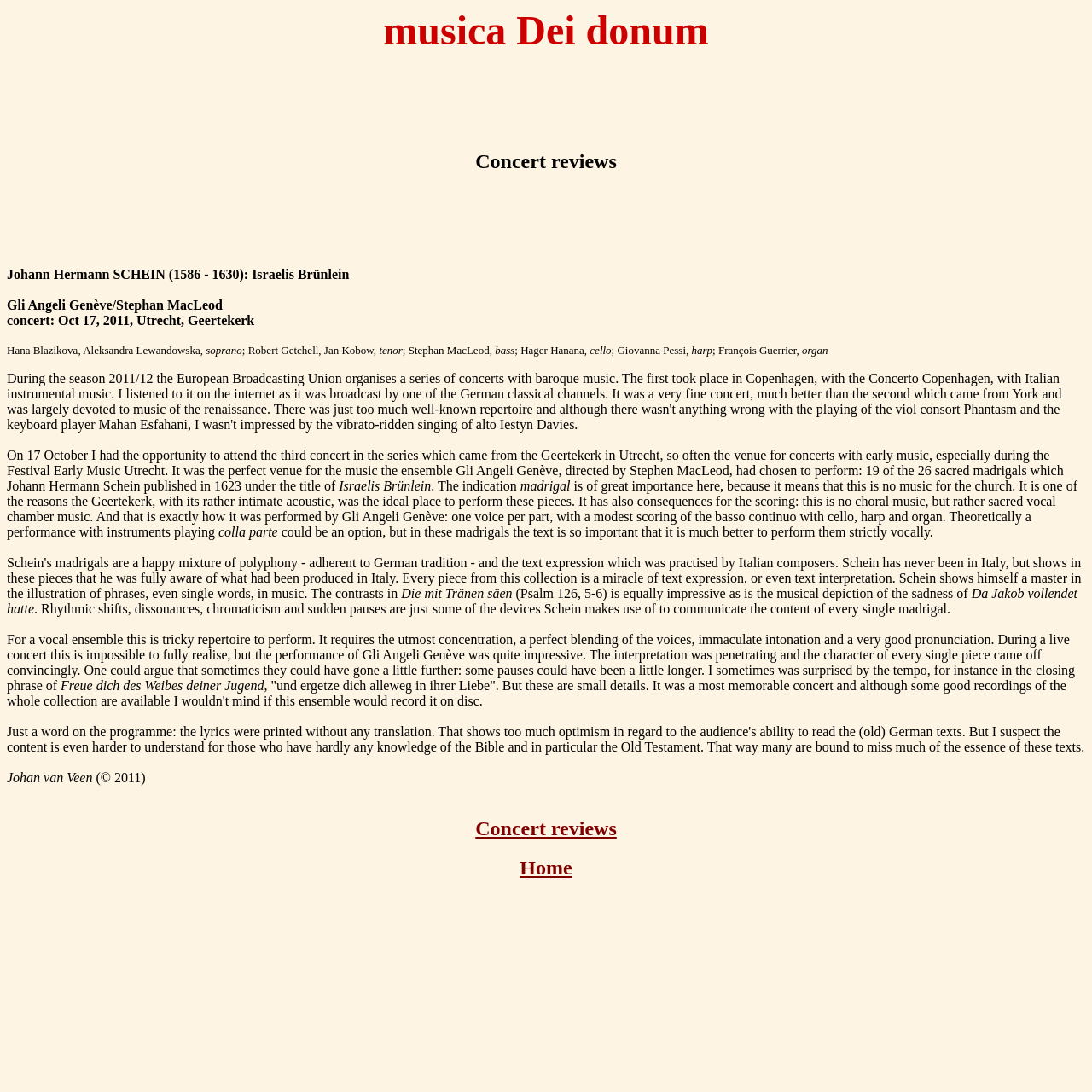Please extract the title of the webpage.

musica Dei donum
